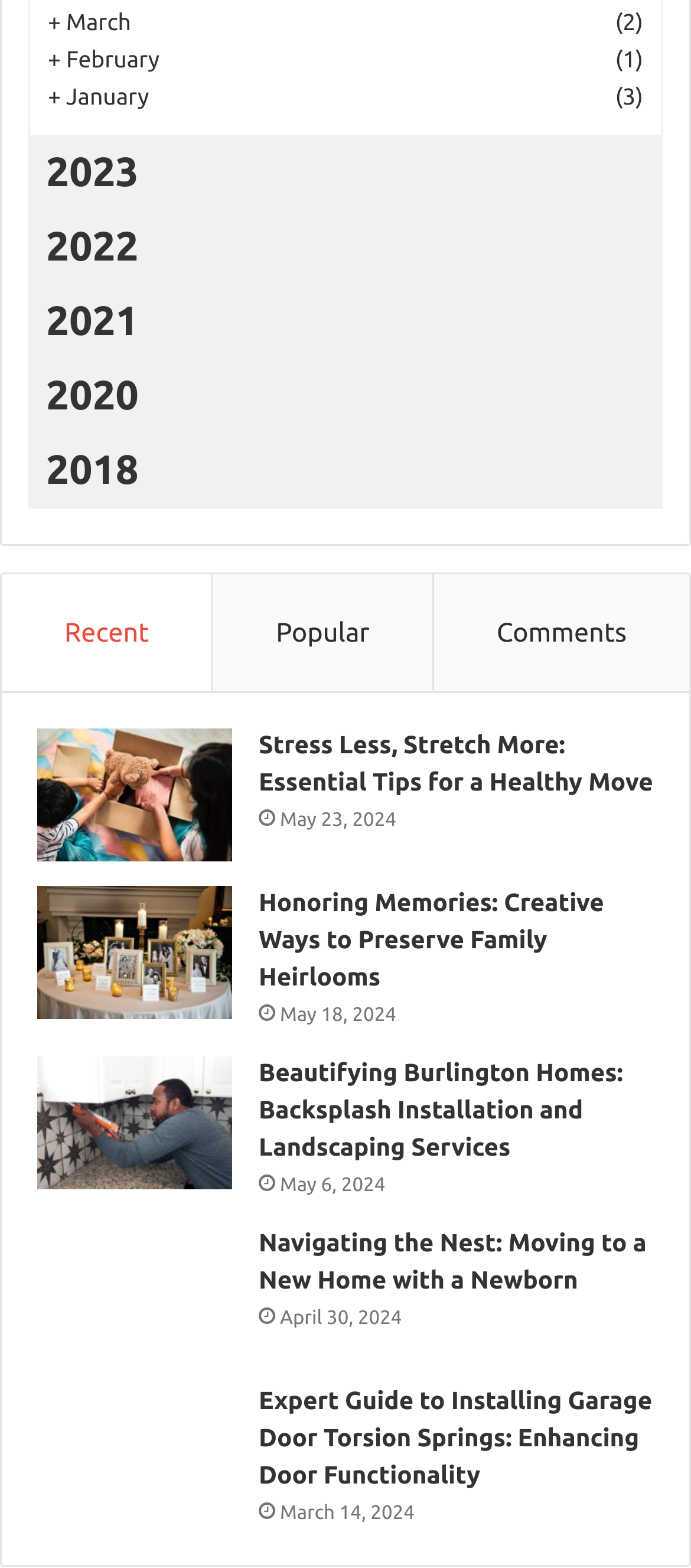Use a single word or phrase to answer the following:
How many links are there under the '2023' heading?

3